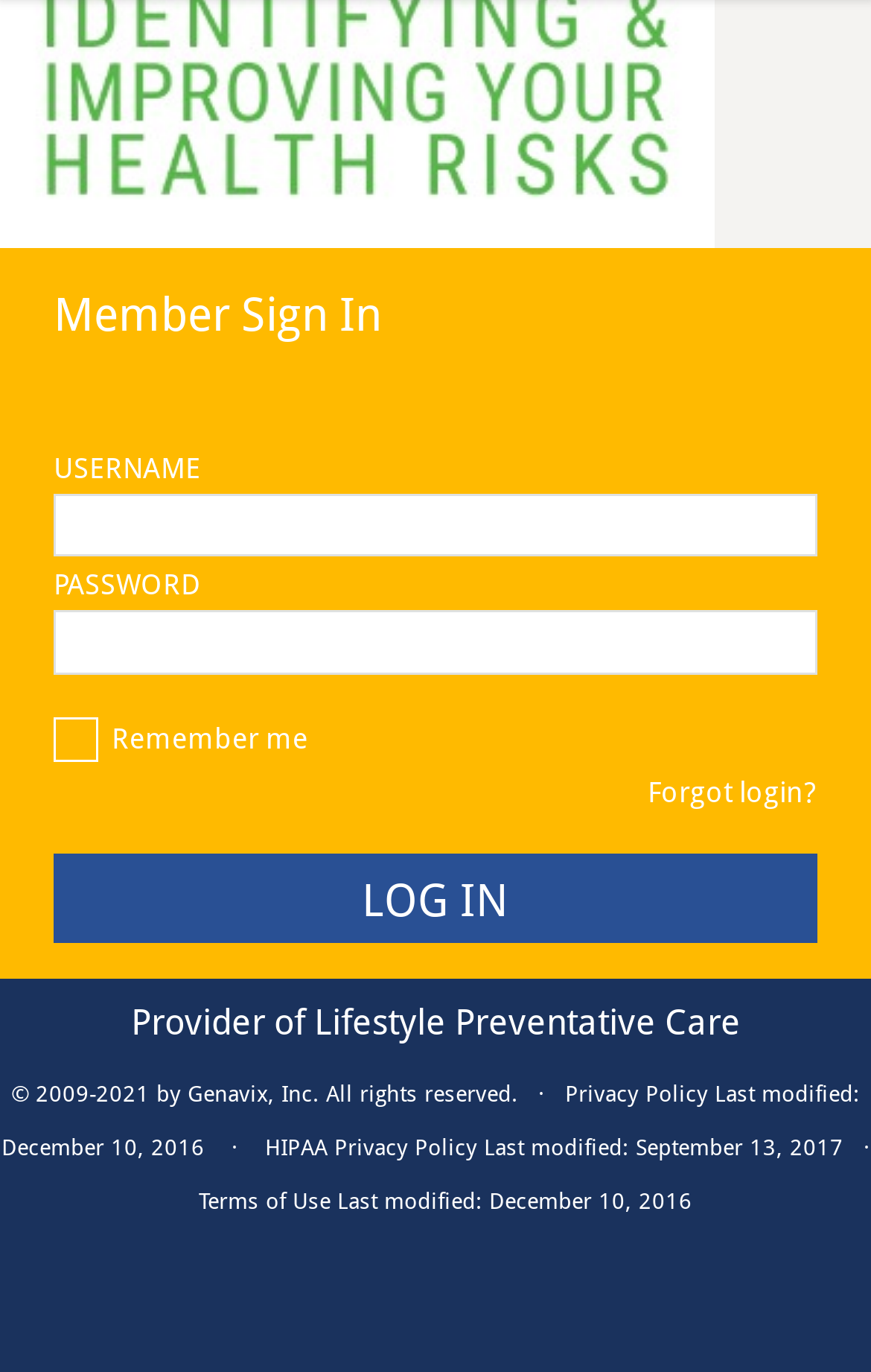Identify the bounding box for the UI element described as: "value="Log in"". The coordinates should be four float numbers between 0 and 1, i.e., [left, top, right, bottom].

[0.062, 0.622, 0.938, 0.688]